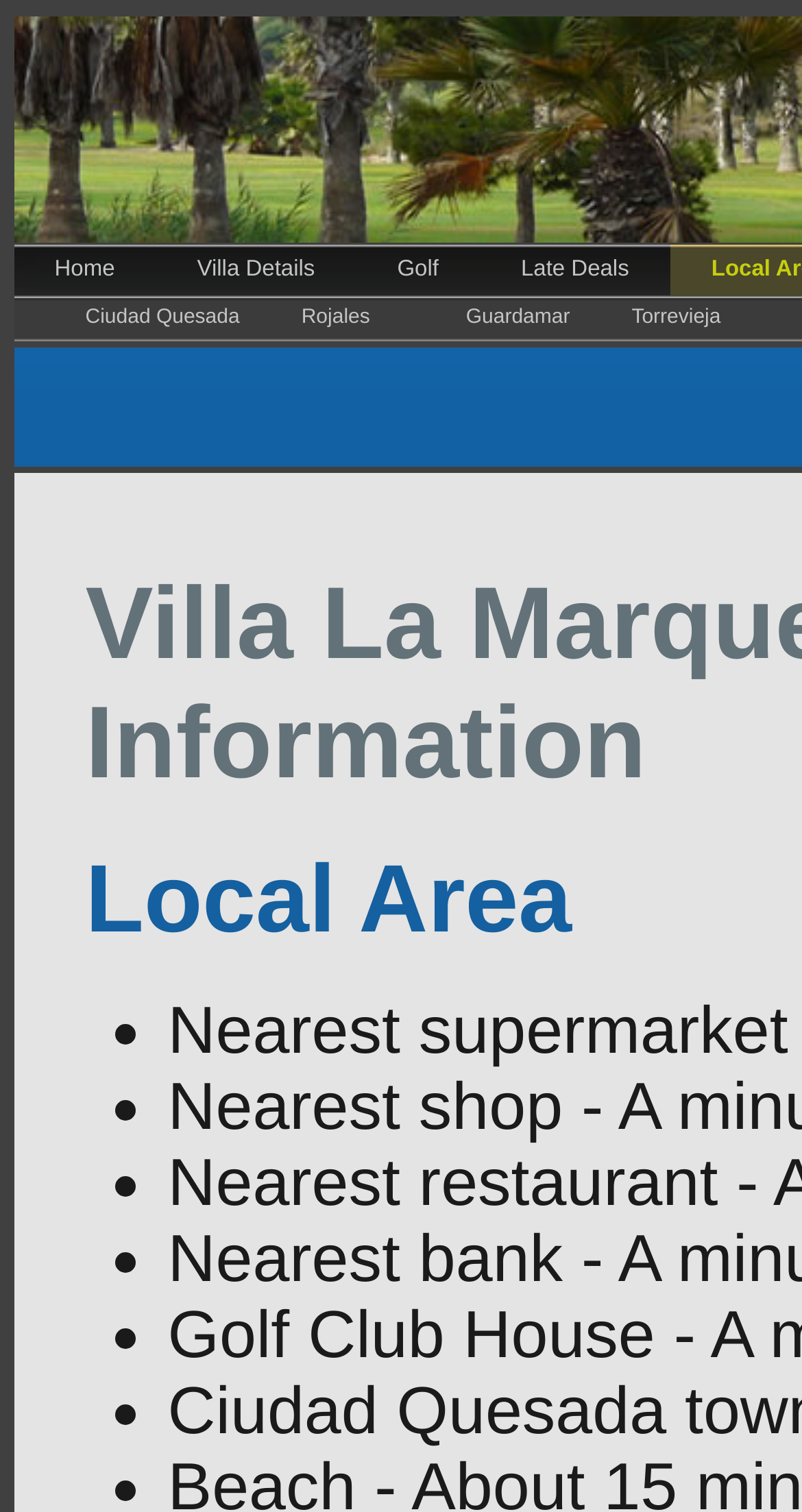Please provide a brief answer to the following inquiry using a single word or phrase:
What is the region being described?

Costa Blanca